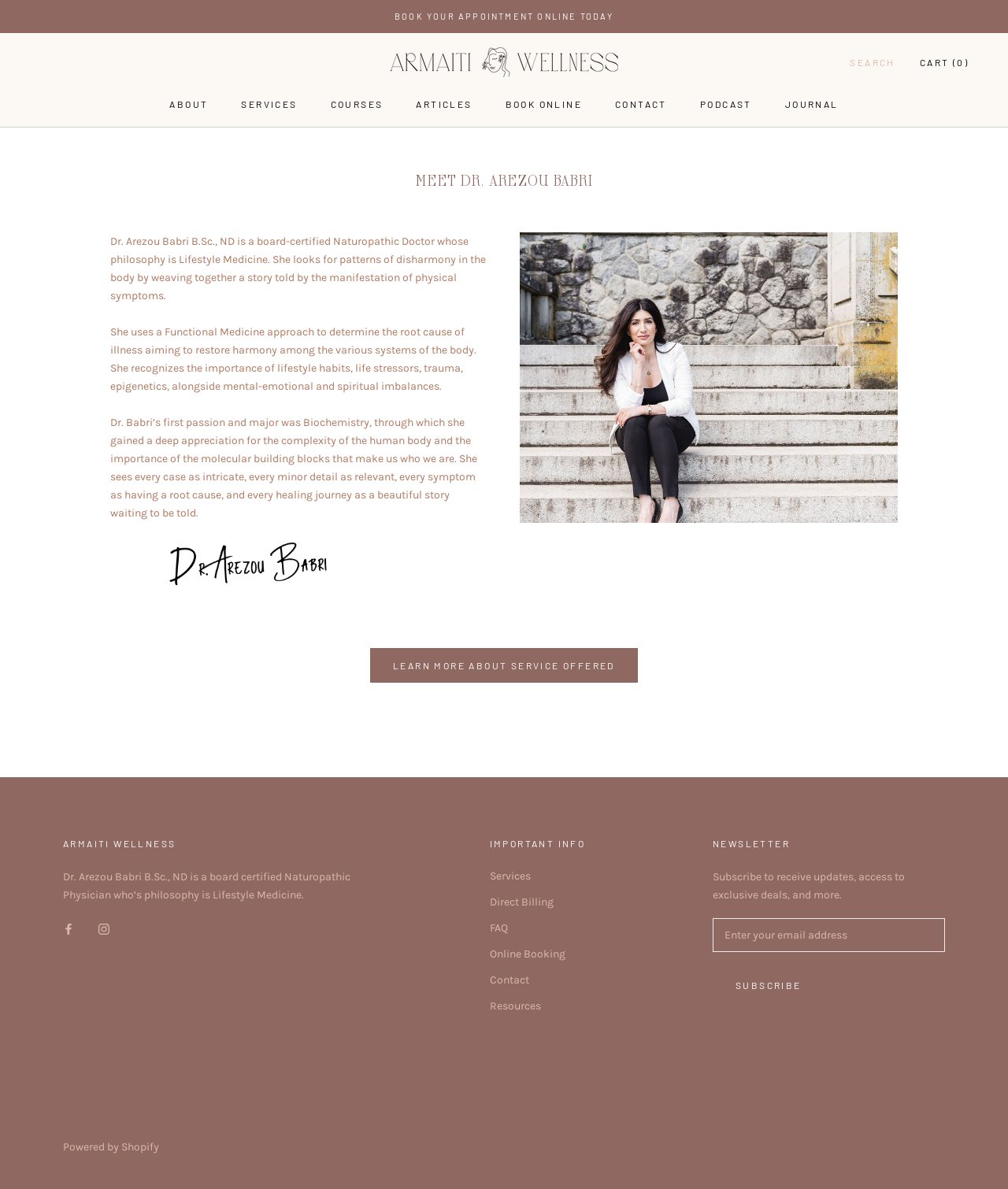Show the bounding box coordinates of the region that should be clicked to follow the instruction: "Learn more about services offered."

[0.367, 0.545, 0.633, 0.574]